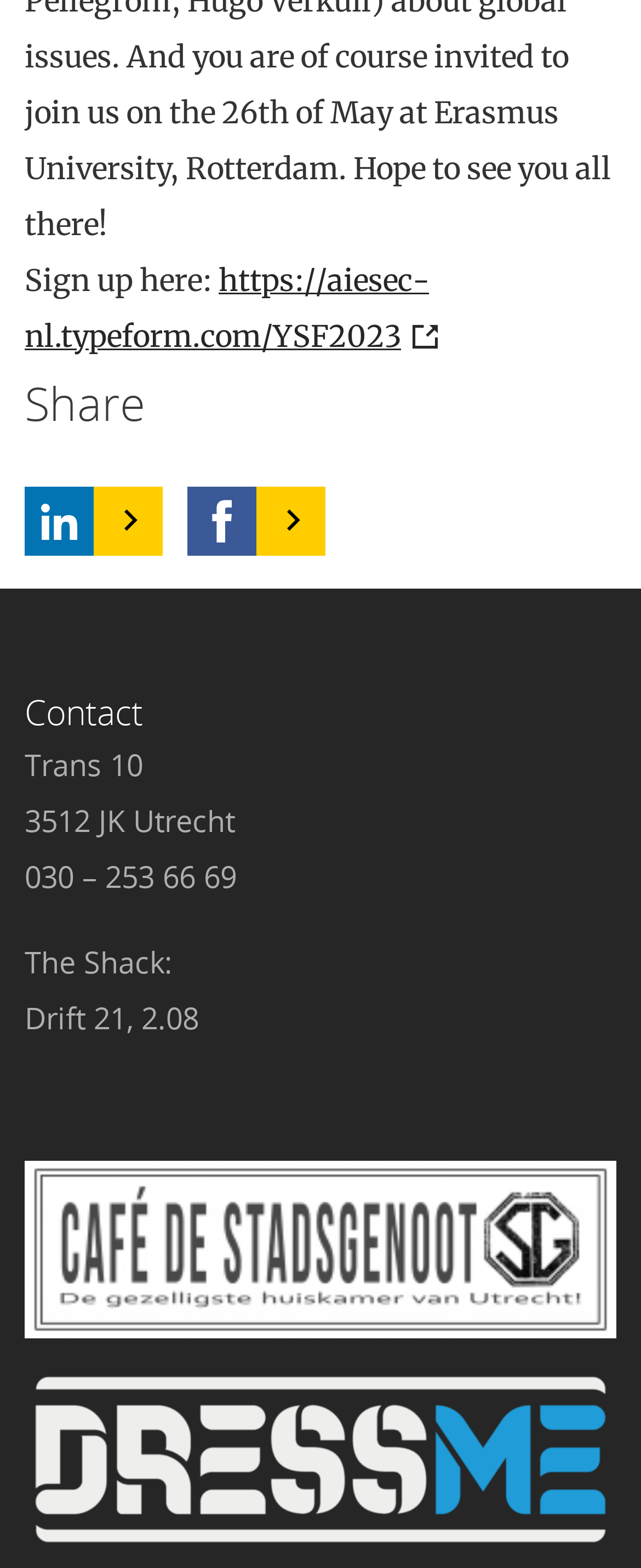How many headings are there?
Using the image, give a concise answer in the form of a single word or short phrase.

2